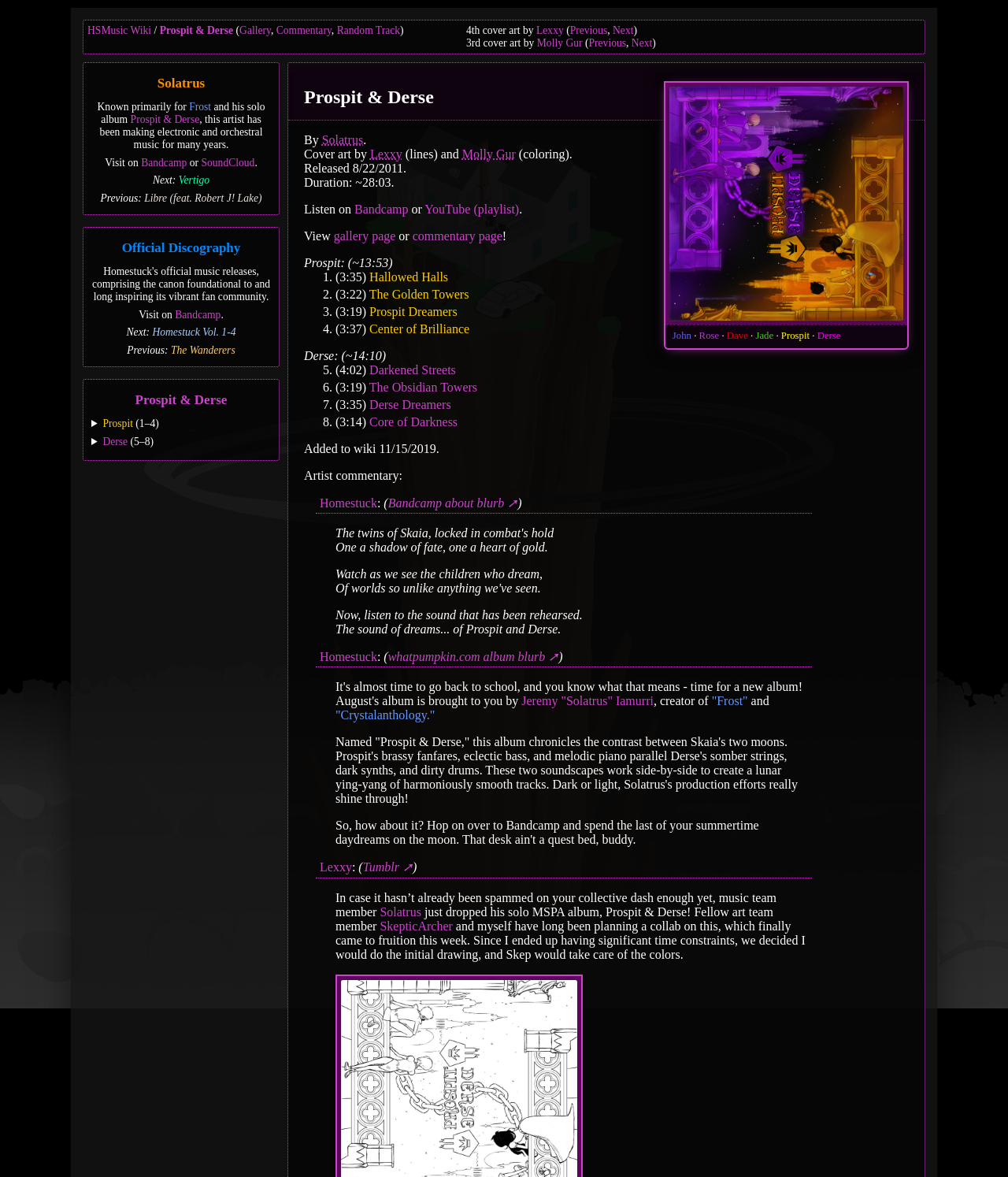Describe in detail what you see on the webpage.

This webpage is about the music album "Prospit & Derse" by Solatrus. At the top, there is a navigation bar with links to "HSMusic Wiki", "Prospit & Derse", "Gallery", "Commentary", and "Random Track". Below the navigation bar, there is a section with the album's cover art, which is an image. To the left of the cover art, there is a column with links to the artists involved in the album, including Solatrus, Lexxy, and Molly Gur.

The main content of the webpage is divided into several sections. The first section is about the artist Solatrus, with a brief description of their music style and a link to their Bandcamp and SoundCloud pages. Below this section, there is a section about the album "Prospit & Derse", with a heading and a link to the album's page. This section also includes information about the album's release date, duration, and a link to listen to it on Bandcamp or YouTube.

To the right of the main content, there is a sidebar with links to other albums by Solatrus, including "Vertigo", "Libre (feat. Robert J! Lake)", "Homestuck Vol. 1-4", and "The Wanderers". There are also links to the album's tracks, with headings "Prospit (1–4)" and "Derse (5–8)".

Throughout the webpage, there are several links to other pages on the HSMusic Wiki, including pages for the artists, albums, and tracks. The webpage also includes some static text, such as headings, descriptions, and labels, which provide additional information about the album and its contents.